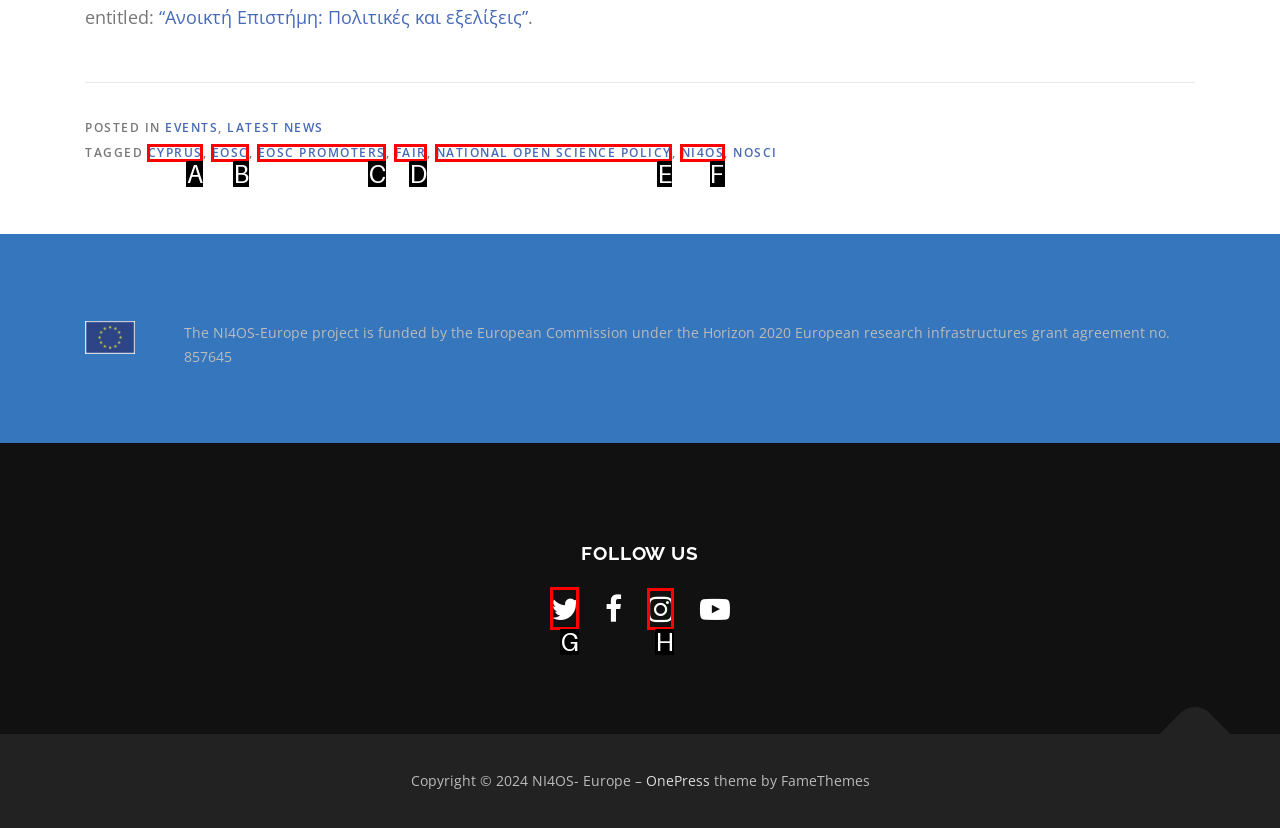Select the appropriate HTML element that needs to be clicked to finish the task: Follow NI4OS-Europe on Facebook
Reply with the letter of the chosen option.

G